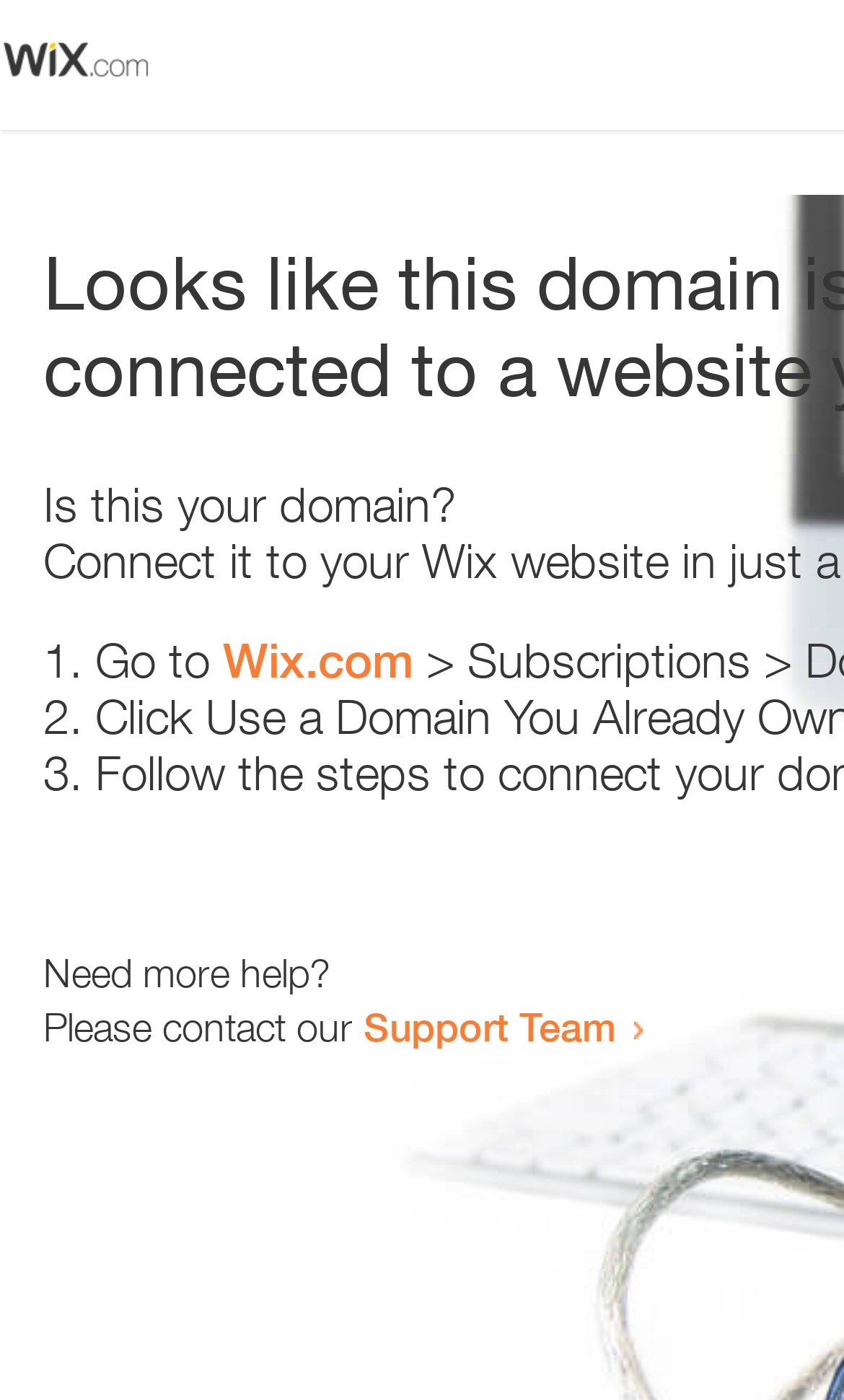Using floating point numbers between 0 and 1, provide the bounding box coordinates in the format (top-left x, top-left y, bottom-right x, bottom-right y). Locate the UI element described here: Support Team

[0.431, 0.716, 0.731, 0.75]